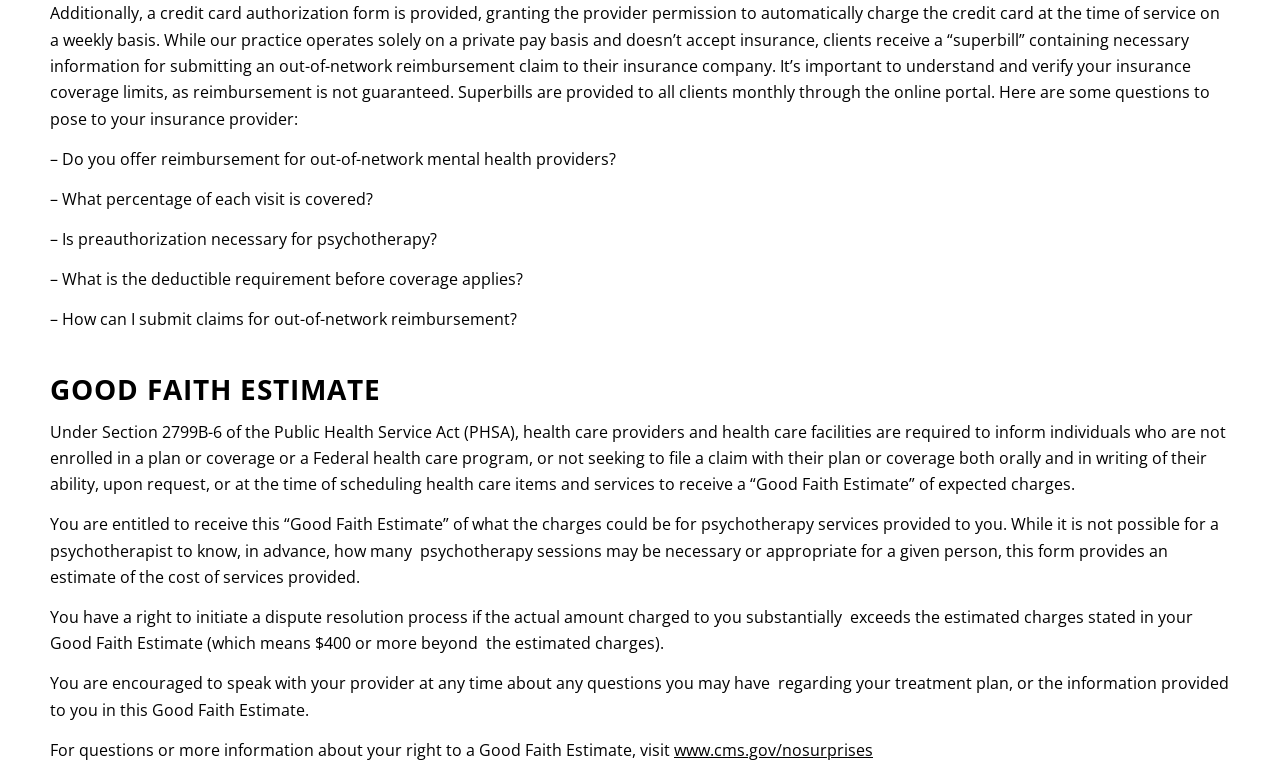Using details from the image, please answer the following question comprehensively:
Where can I find more information about my right to a Good Faith Estimate?

The webpage provides a link to www.cms.gov/nosurprises for individuals to find more information about their right to a Good Faith Estimate.